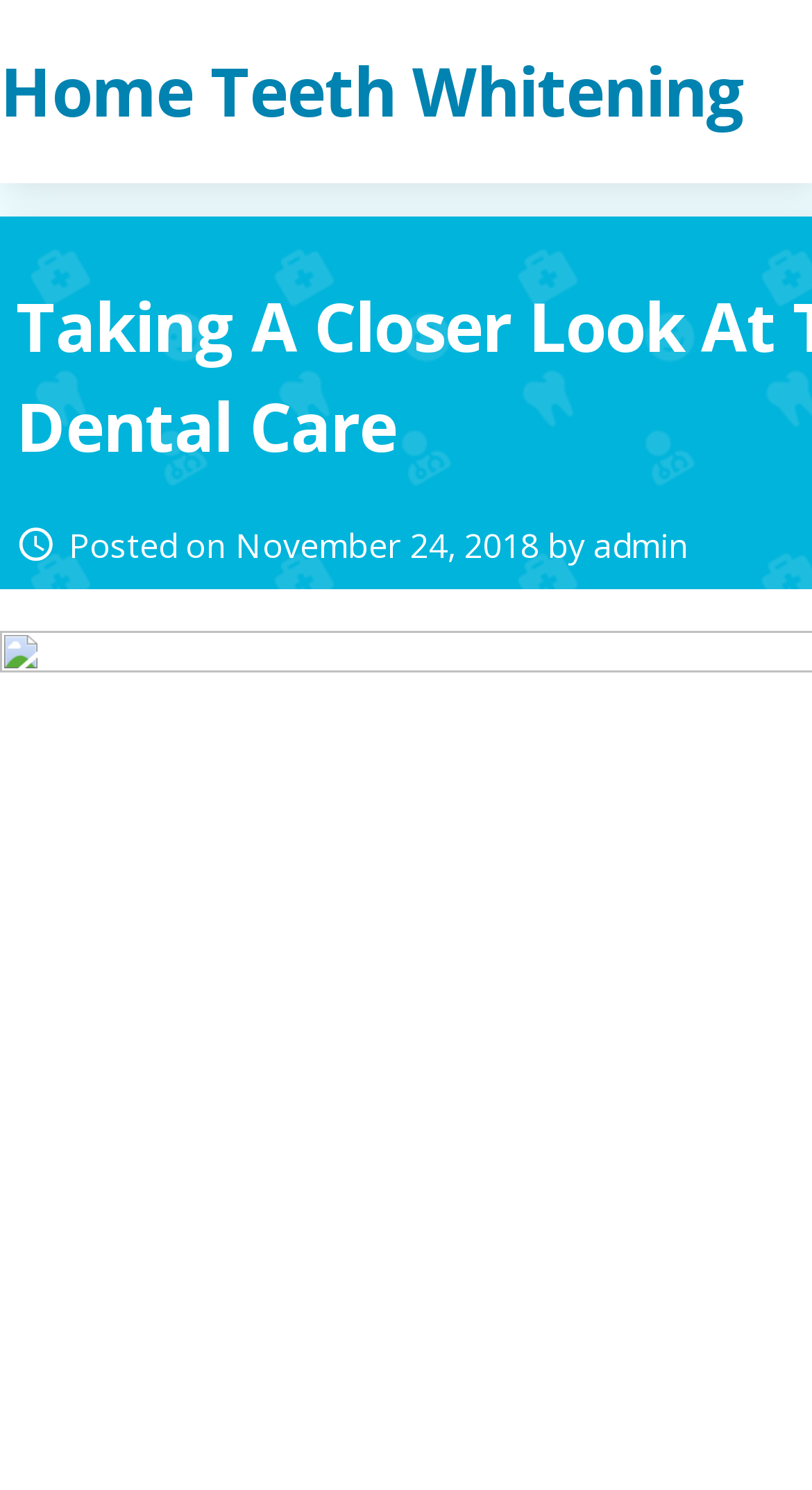Determine the bounding box for the UI element described here: "Home Teeth Whitening".

[0.0, 0.031, 0.918, 0.091]